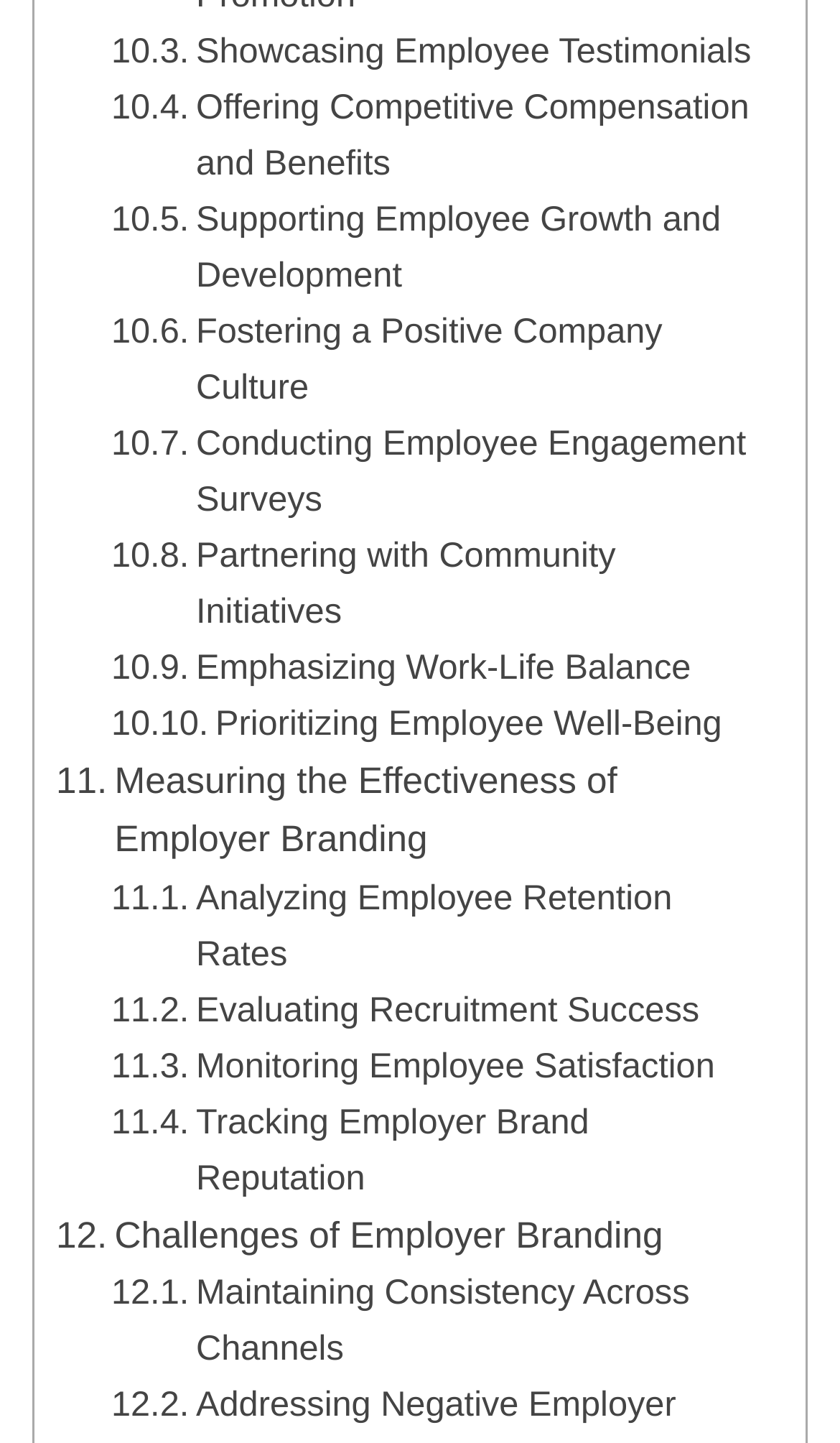How many links are there on the webpage?
Please provide a single word or phrase as your answer based on the screenshot.

17